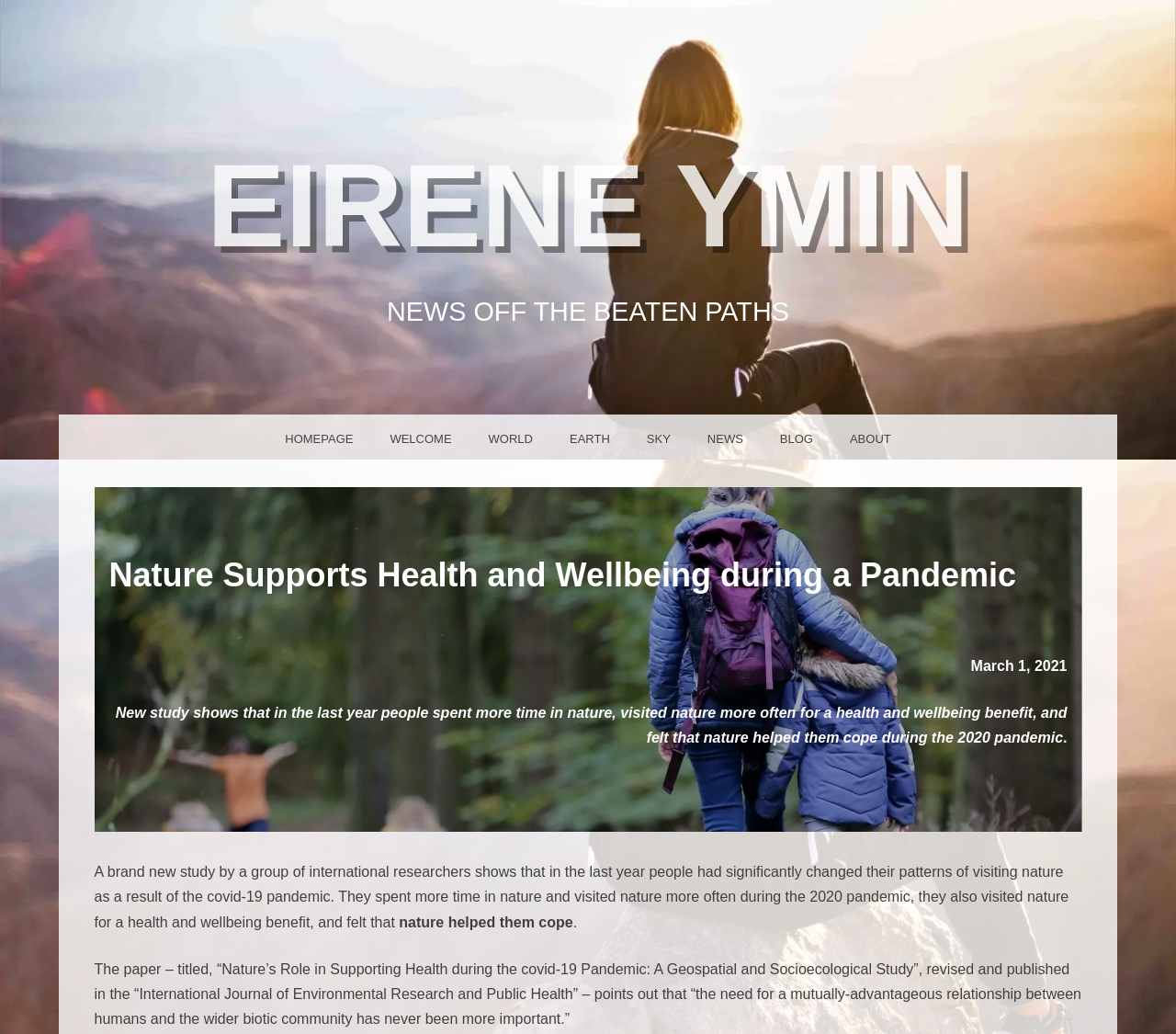Please identify the bounding box coordinates for the region that you need to click to follow this instruction: "Visit the ABOUT page".

[0.707, 0.401, 0.773, 0.445]